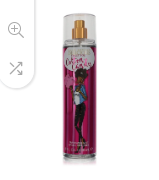Describe thoroughly the contents of the image.

The image showcases a vibrant bottle of "Delicious Cotton Candy" fragrance mist by Gale Hayman, designed for women. The bottle features a striking pink hue adorned with playful graphics, including a fashionable character holding a cotton candy cone. The sleek, transparent design allows the colorful liquid to be visible, while the gold cap adds a touch of elegance. This fragrance mist is part of a collection that appeals to those seeking a sweet, whimsical scent experience, perfect for casual wear. It is presented in a retail context where interested customers can explore related products and additional purchasing options.